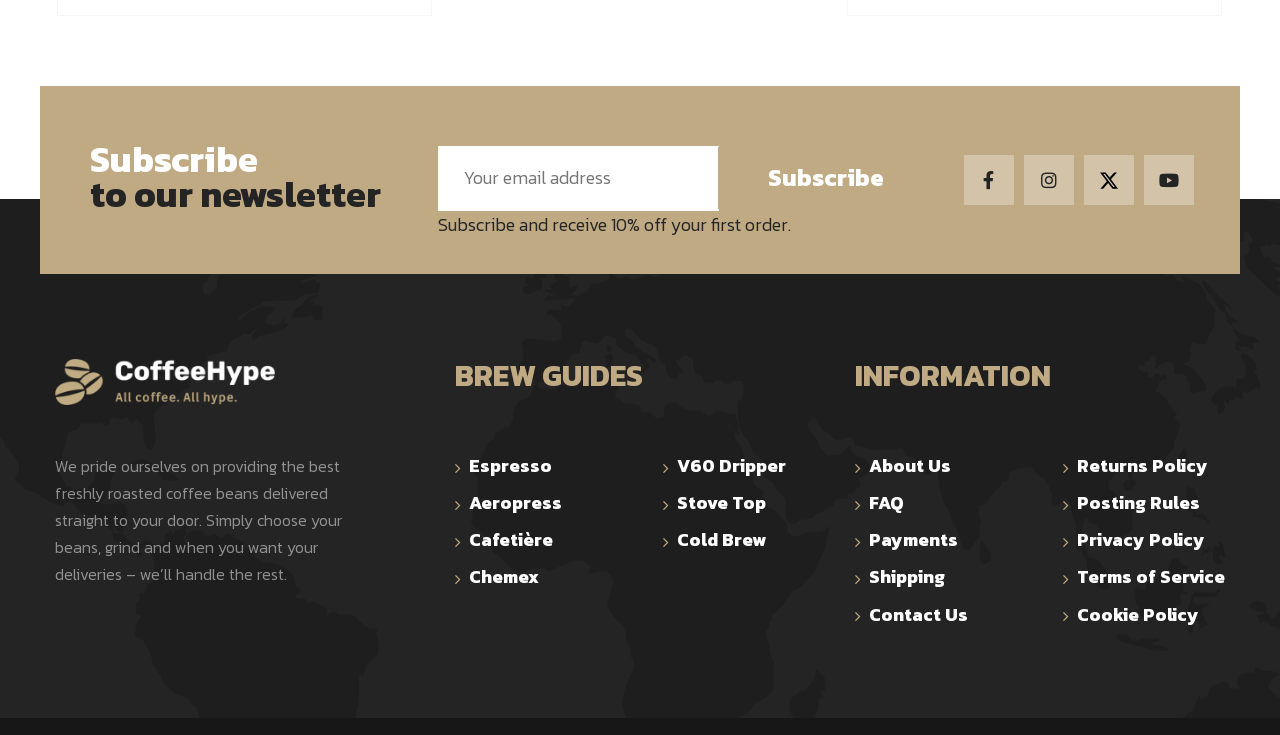Given the description of the UI element: "Posting Rules", predict the bounding box coordinates in the form of [left, top, right, bottom], with each value being a float between 0 and 1.

[0.83, 0.5, 0.957, 0.551]